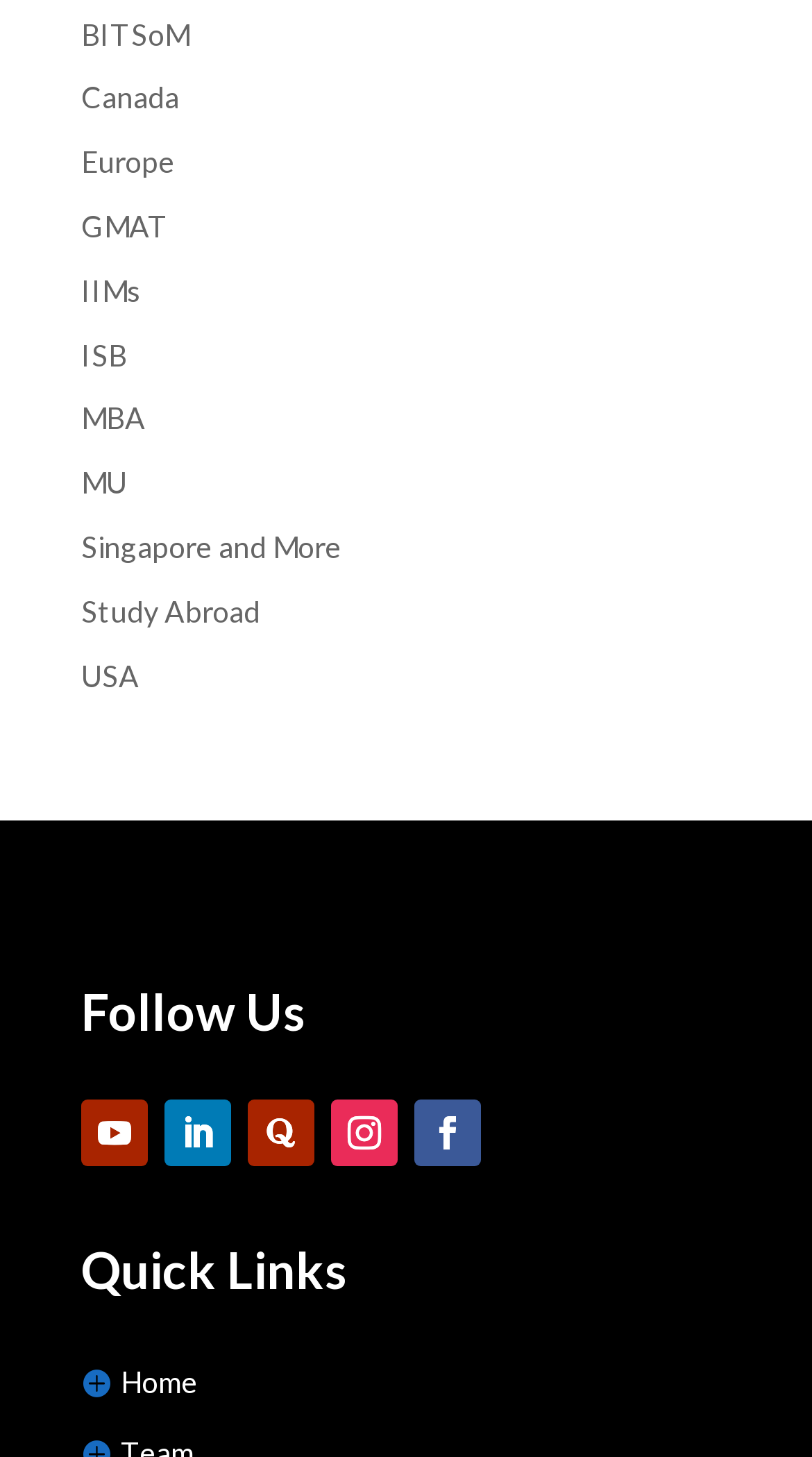Identify the bounding box coordinates of the section to be clicked to complete the task described by the following instruction: "Visit USA page". The coordinates should be four float numbers between 0 and 1, formatted as [left, top, right, bottom].

[0.1, 0.451, 0.172, 0.475]